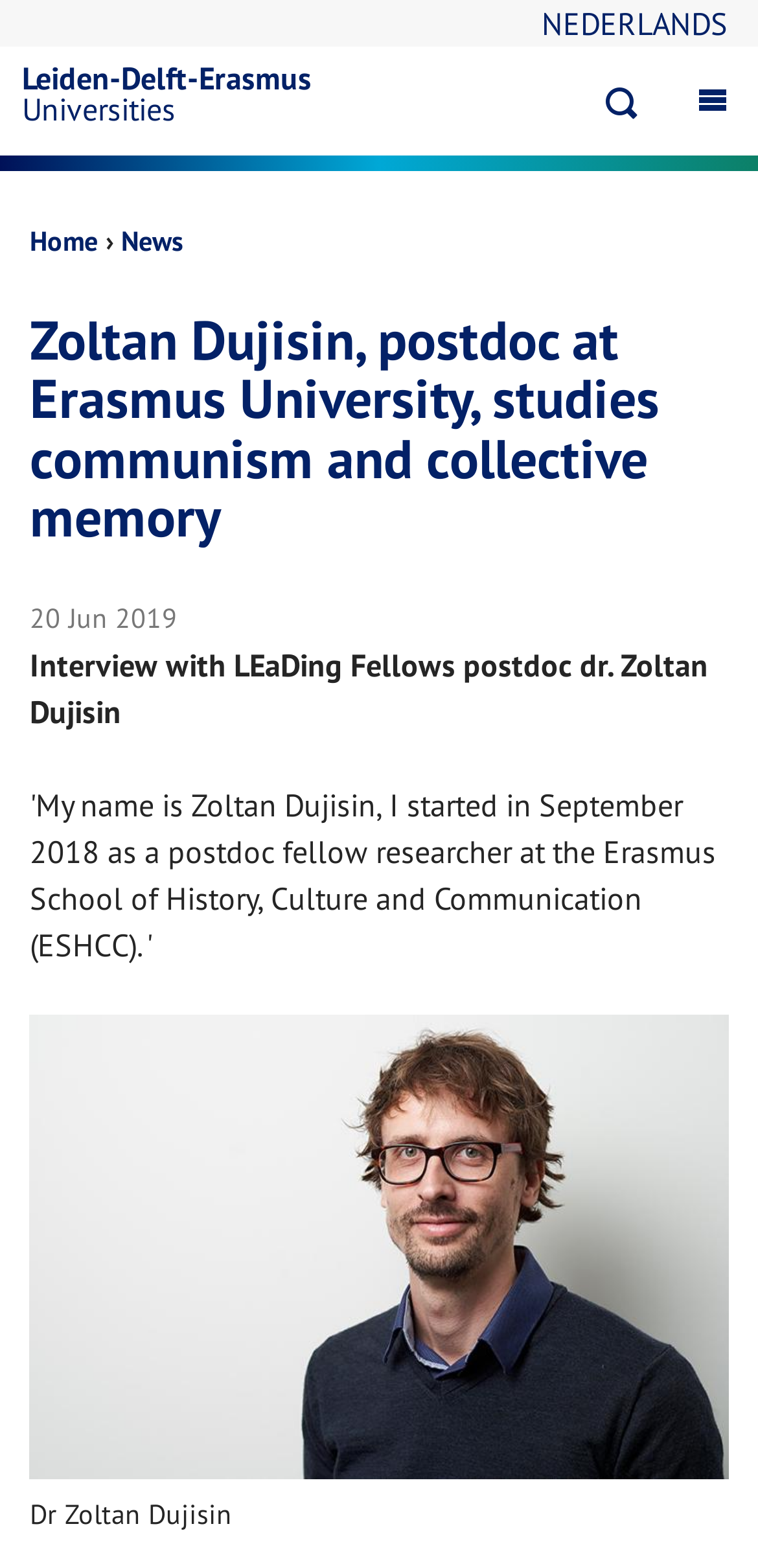Provide a one-word or short-phrase answer to the question:
What is the name of the university where Zoltan Dujisin works?

Erasmus University